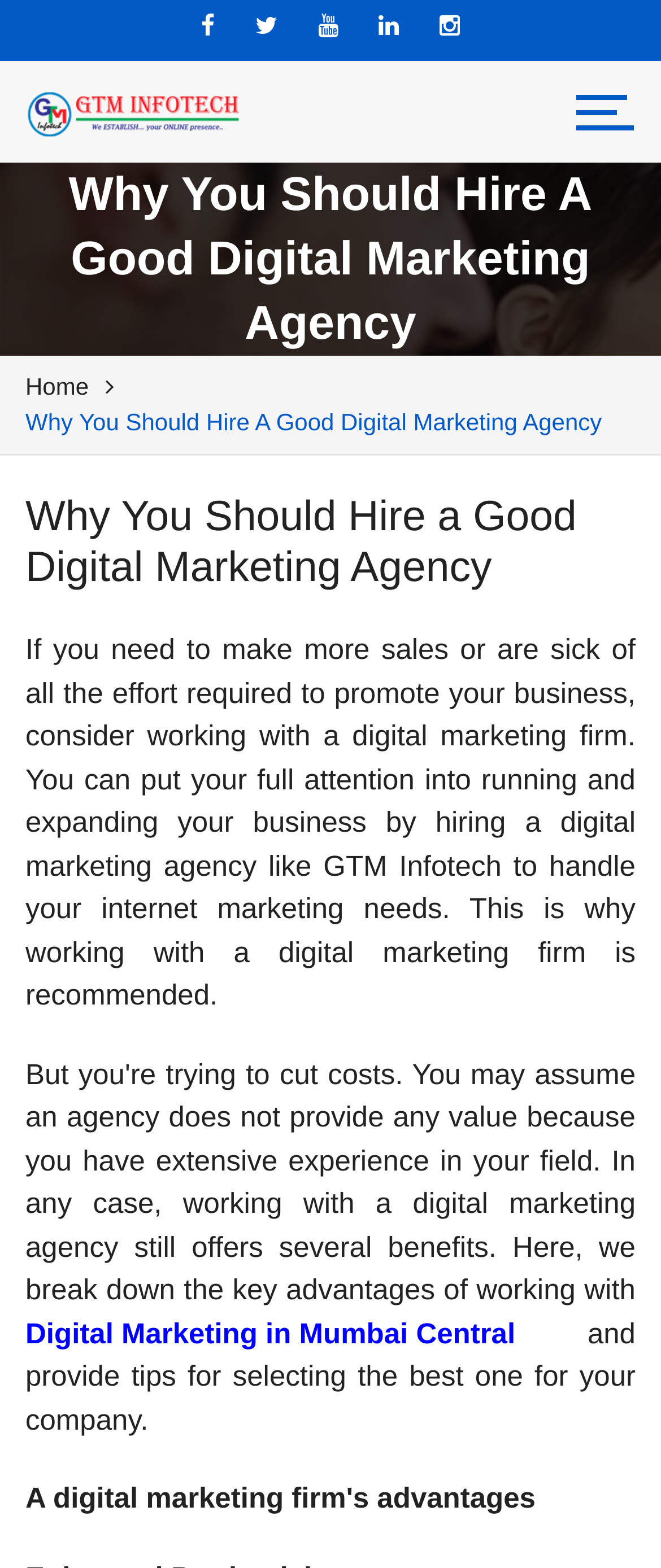Carefully examine the image and provide an in-depth answer to the question: What is the location mentioned for digital marketing services?

The webpage mentions 'Digital Marketing in Mumbai Central' as a link, indicating that the location Mumbai Central is related to digital marketing services.